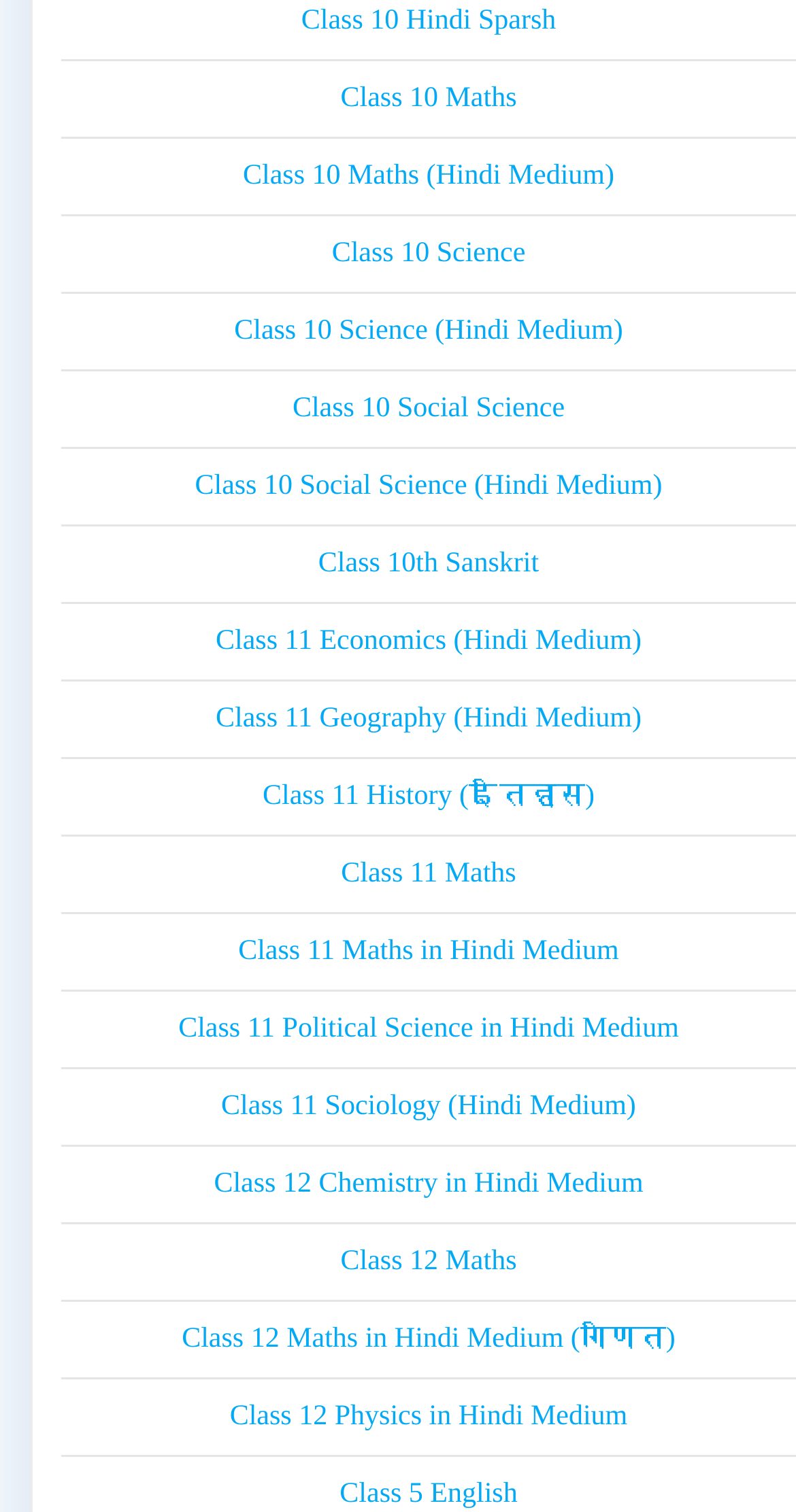Determine the bounding box coordinates of the clickable element necessary to fulfill the instruction: "Select Class 10 Maths". Provide the coordinates as four float numbers within the 0 to 1 range, i.e., [left, top, right, bottom].

[0.428, 0.055, 0.649, 0.076]